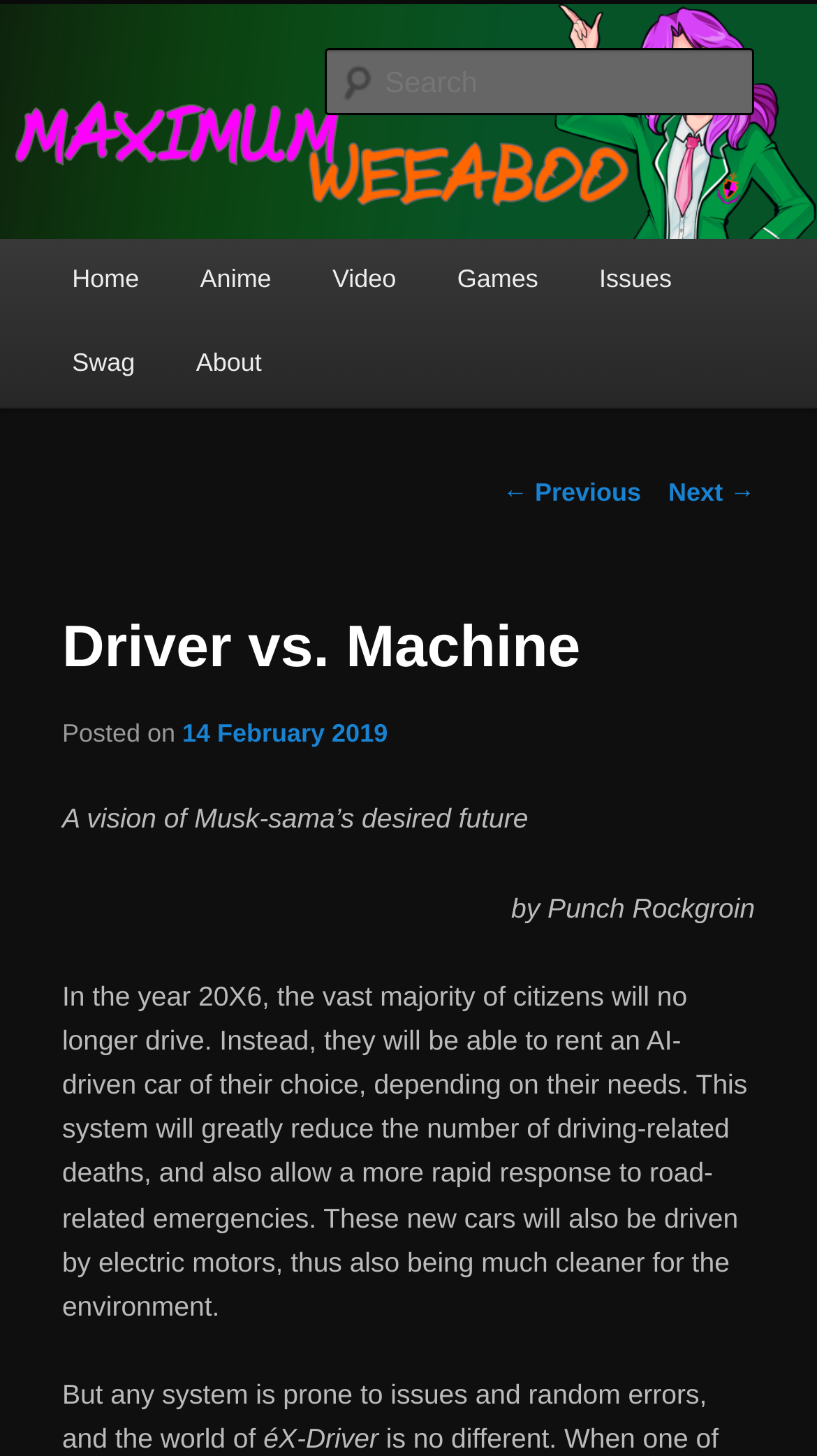Give a full account of the webpage's elements and their arrangement.

The webpage is titled "Driver vs. Machine | MaximumWeeaboo Site Simulator" and appears to be a blog post or article. At the top, there is a heading with the same title as the webpage, followed by a link to "Skip to primary content". Below this, there is a large heading that reads "As Weeb As It Gets".

On the left side of the page, there is a menu with links to different sections of the website, including "Home", "Anime", "Video", "Games", "Issues", and "Swag". Below this menu, there is a search box labeled "Search".

The main content of the page is a blog post titled "Driver vs. Machine". The post has a heading with the title, followed by a subheading that reads "A vision of Musk-sama’s desired future". The post is written by Punch Rockgroin and was posted on February 14, 2019. The content of the post discusses a future where AI-driven cars are the norm, reducing driving-related deaths and environmental pollution. However, the post also mentions that any system is prone to issues and random errors, and references the anime "éX-Driver".

At the bottom of the page, there are links to navigate to previous and next posts. There is also an image with the title "MaximumWeeaboo Site Simulator" at the top of the page, which appears to be a logo or banner for the website.